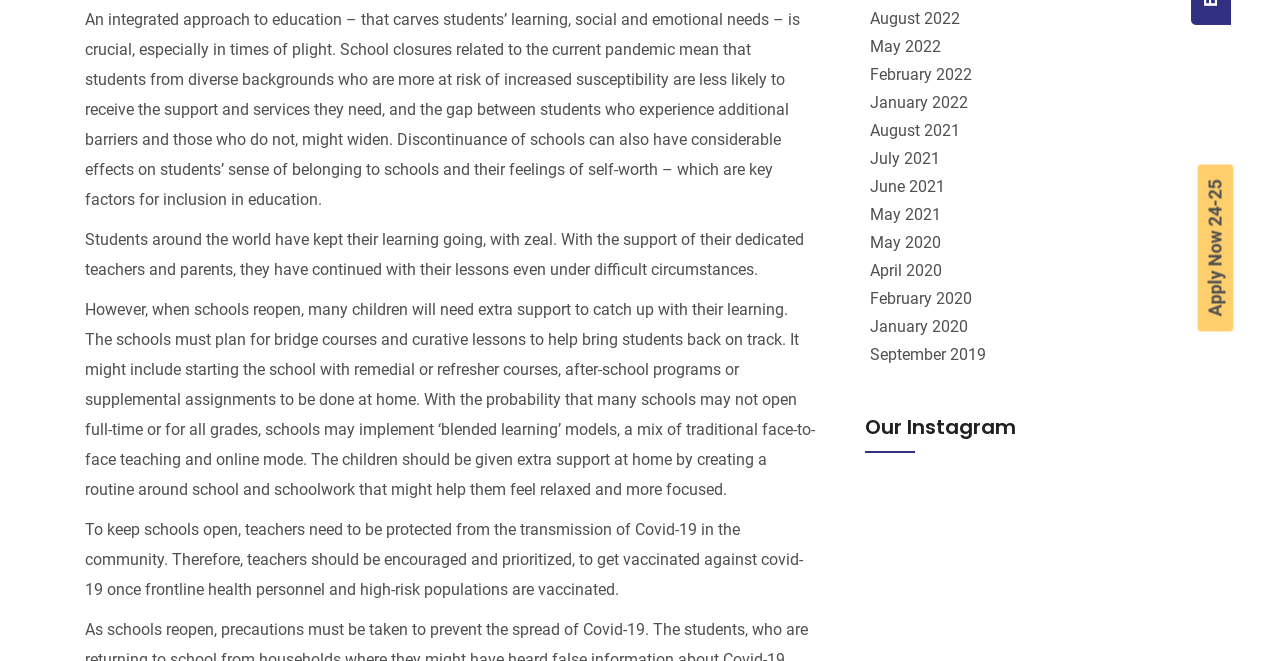Please determine the bounding box of the UI element that matches this description: Apply Now 24-25. The coordinates should be given as (top-left x, top-left y, bottom-right x, bottom-right y), with all values between 0 and 1.

[0.936, 0.249, 0.964, 0.502]